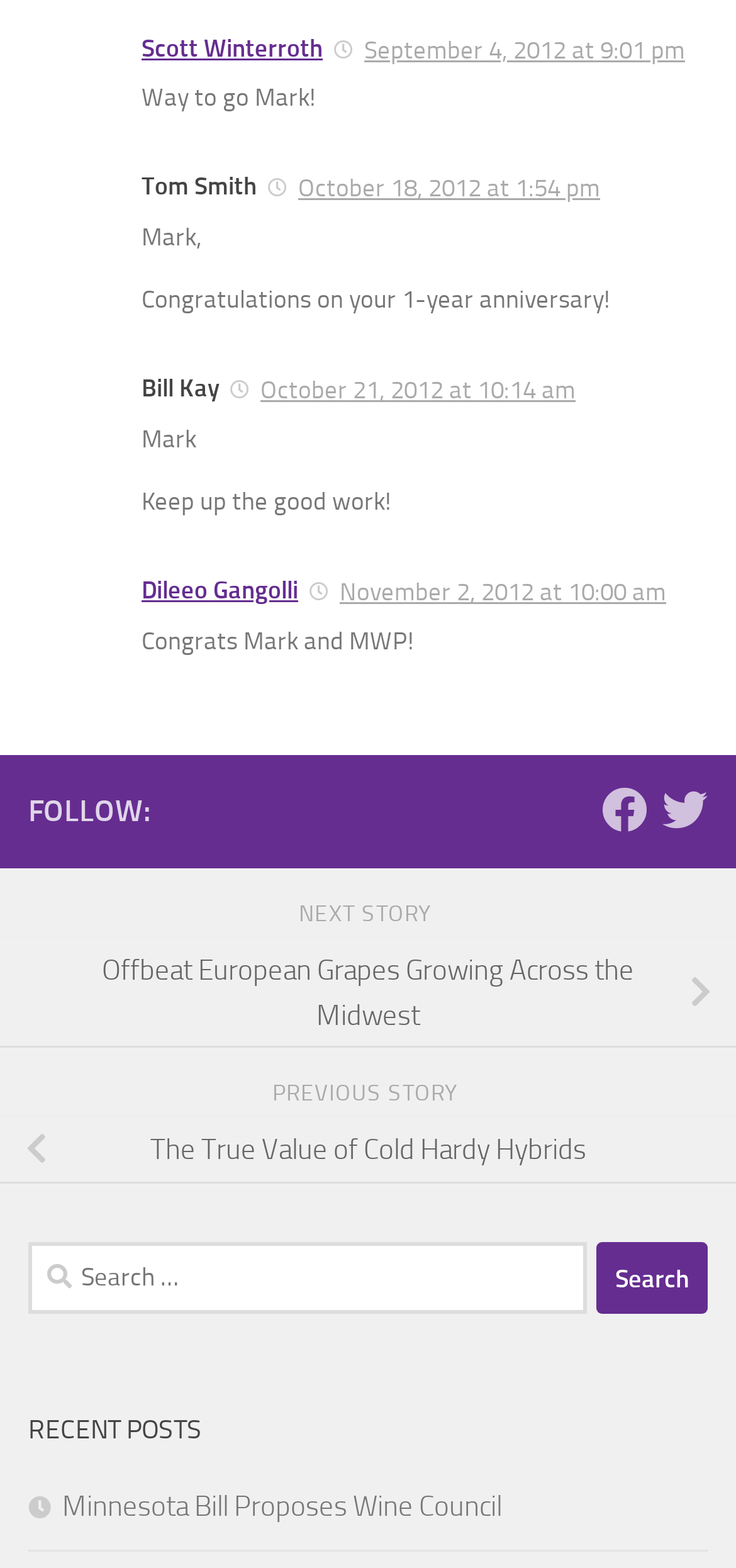What is the purpose of the search box?
Refer to the image and provide a one-word or short phrase answer.

To search for content